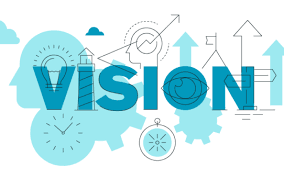Give an in-depth summary of the scene depicted in the image.

The image features a stylized and vibrant representation of the word "VISION," prominently displayed in bold, turquoise letters. Surrounding the text, various illustrative elements signify progress and clarity, including icons of light bulbs, clocks, gears, and arrows pointing upward. These symbols collectively convey a theme of innovation, forward-thinking, and the pursuit of knowledge and growth, aligning closely with the goals of Chaman Lal Mahavidhyalaya. The overall aesthetic suggests a modern educational philosophy focused on empowering students with the skills and mindset needed for future success.